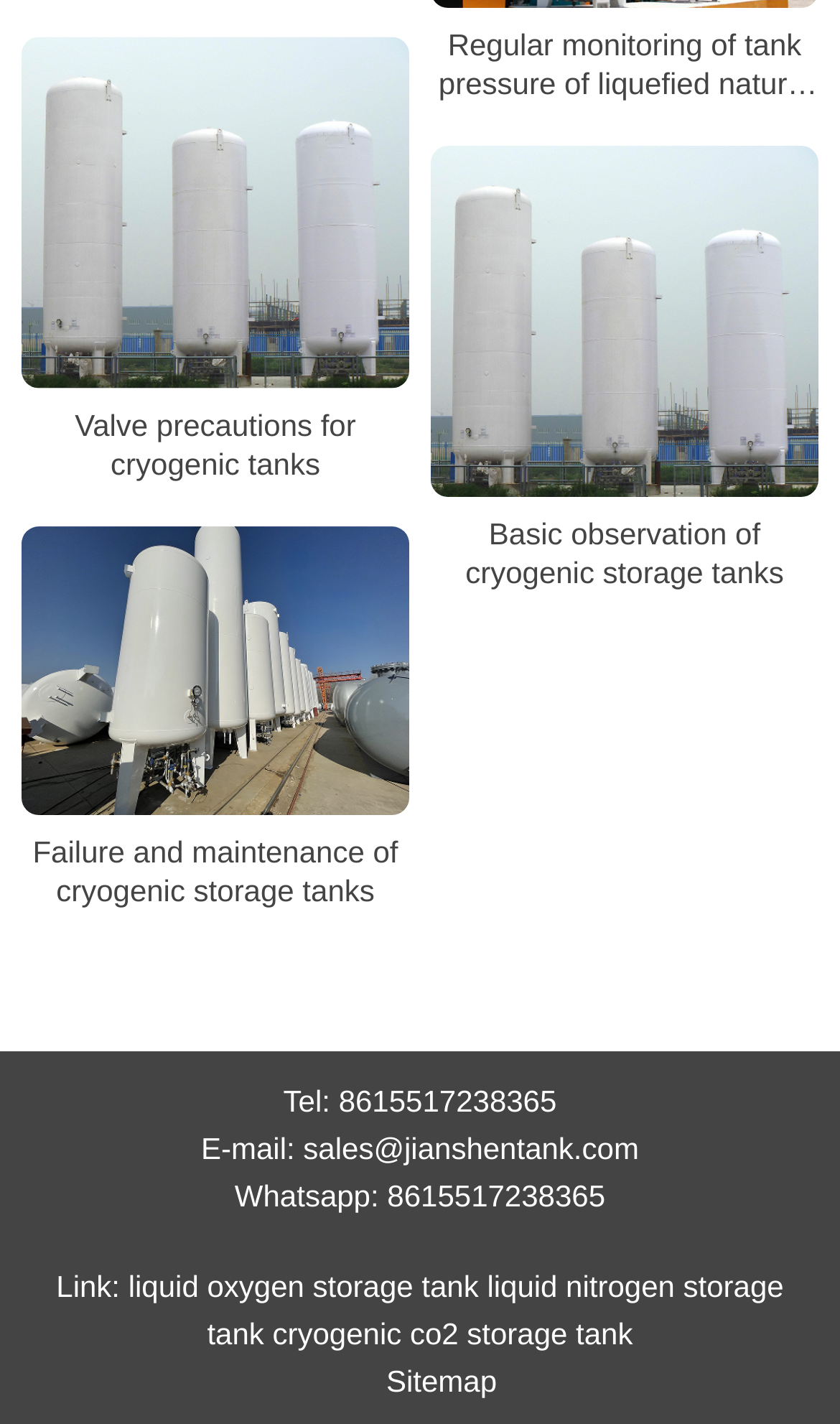How many types of cryogenic storage tanks are mentioned?
Deliver a detailed and extensive answer to the question.

The webpage mentions three types of cryogenic storage tanks: liquid oxygen storage tank, liquid nitrogen storage tank, and cryogenic co2 storage tank.